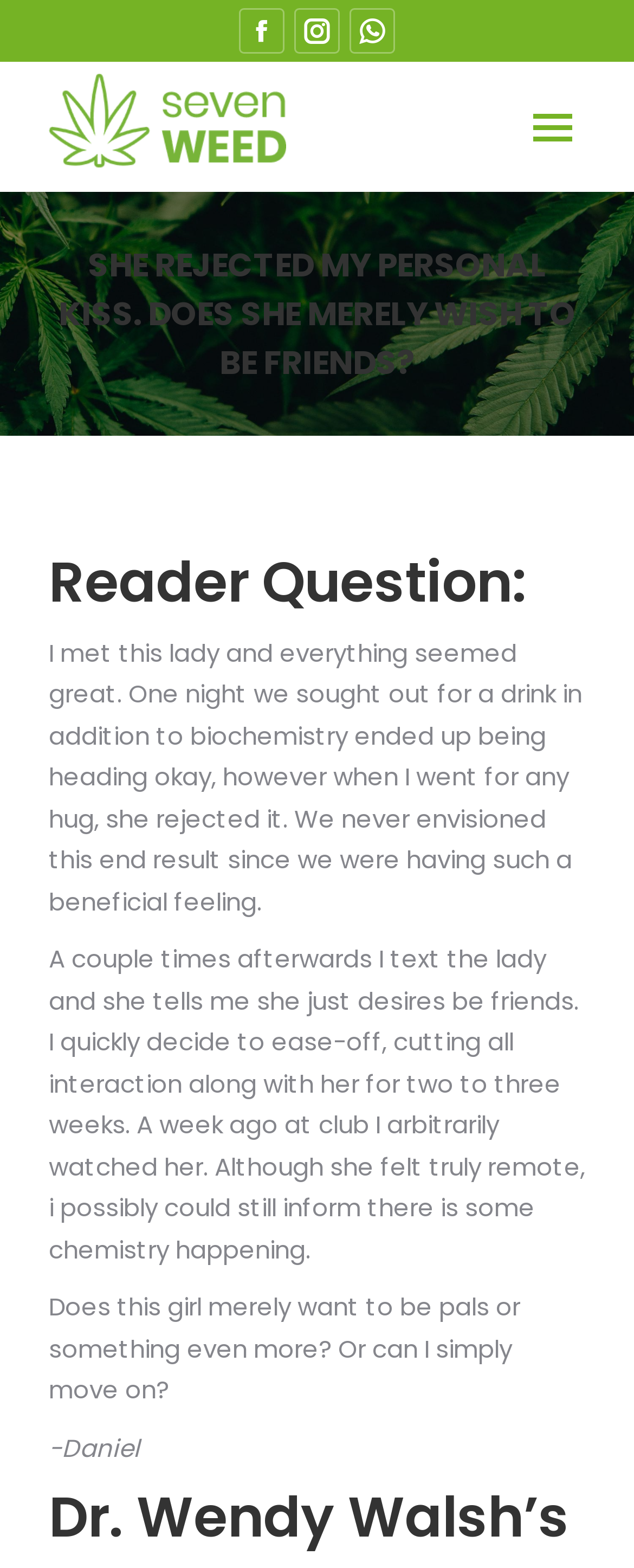Given the description "alt="Fit World Mission"", determine the bounding box of the corresponding UI element.

[0.077, 0.045, 0.528, 0.117]